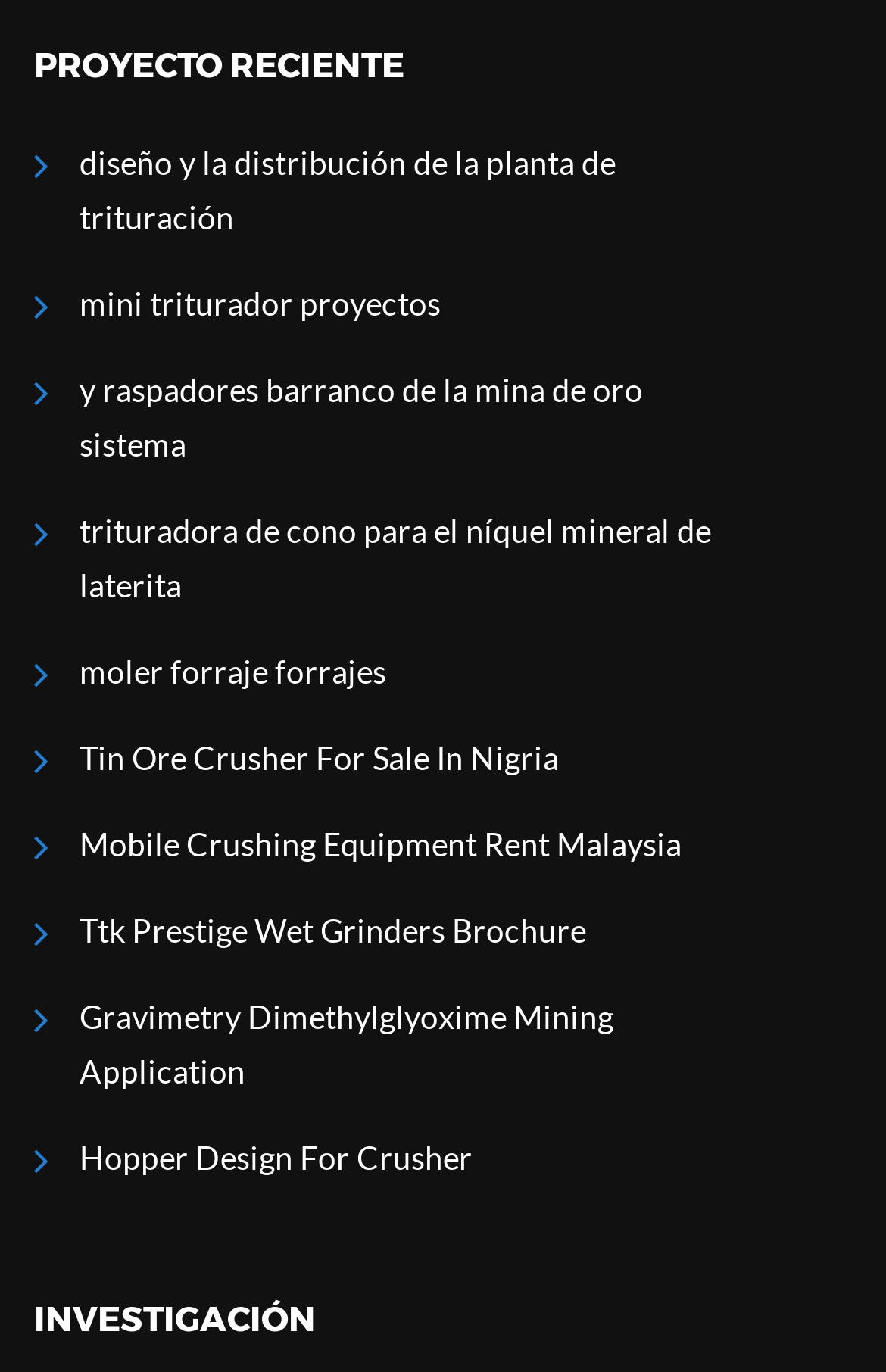Could you determine the bounding box coordinates of the clickable element to complete the instruction: "learn about gravimetry dimethylglyoxime mining application"? Provide the coordinates as four float numbers between 0 and 1, i.e., [left, top, right, bottom].

[0.038, 0.722, 0.833, 0.802]